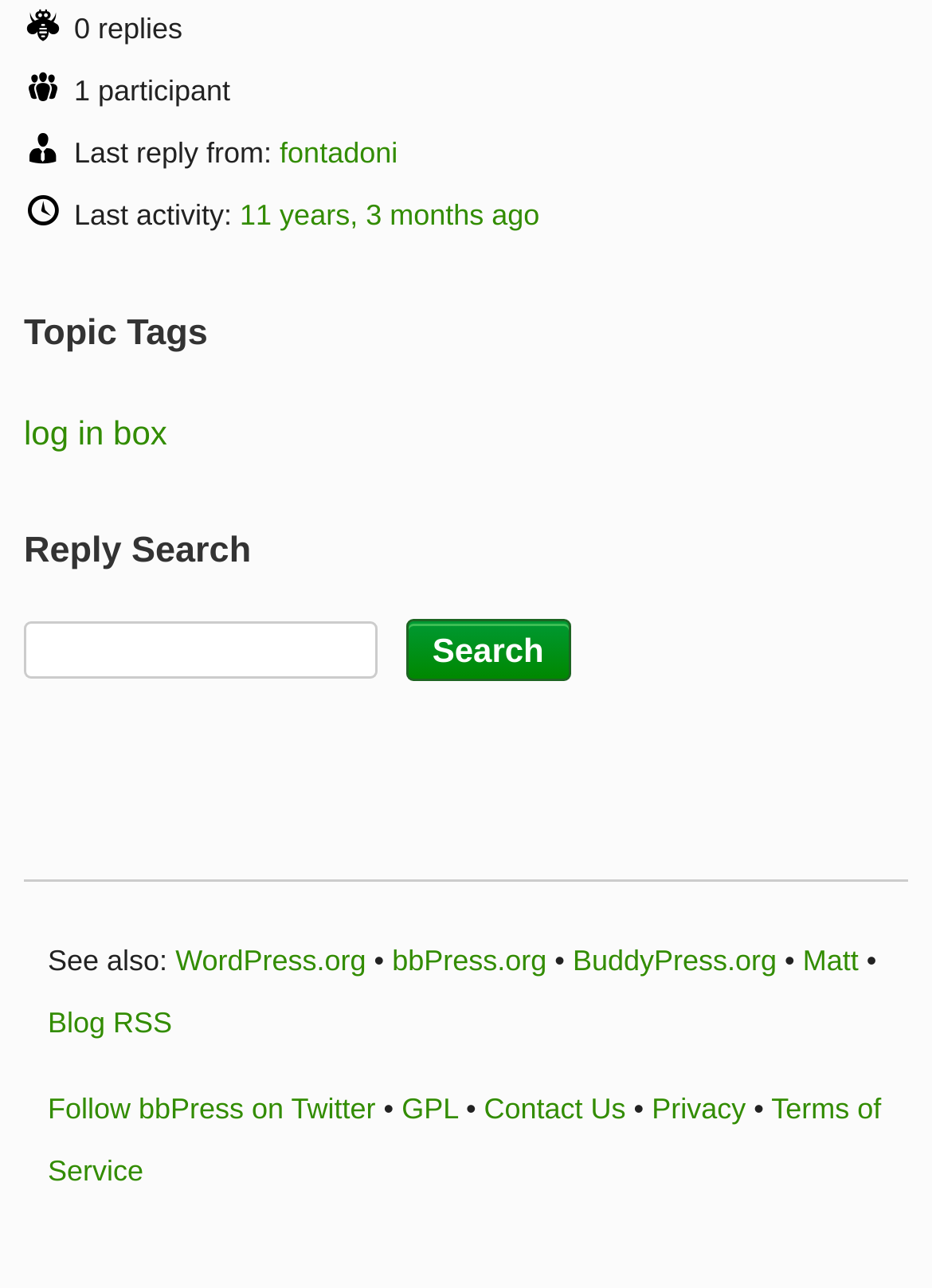Who made the last reply?
Use the image to give a comprehensive and detailed response to the question.

I found the link element with the text 'fontadoni' next to the StaticText element 'Last reply from:', which suggests that fontadoni made the last reply.